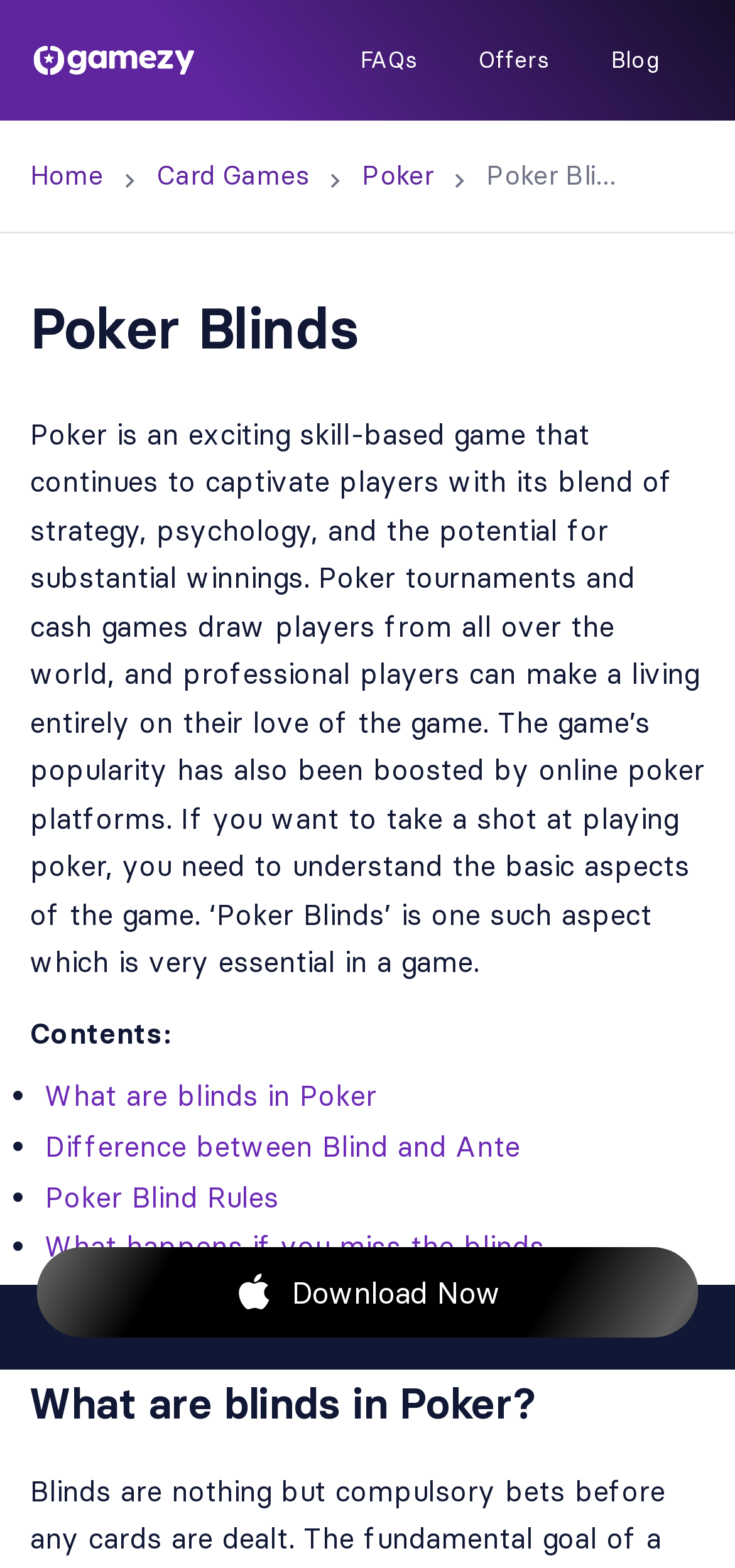Please identify the bounding box coordinates of where to click in order to follow the instruction: "Toggle navigation".

None